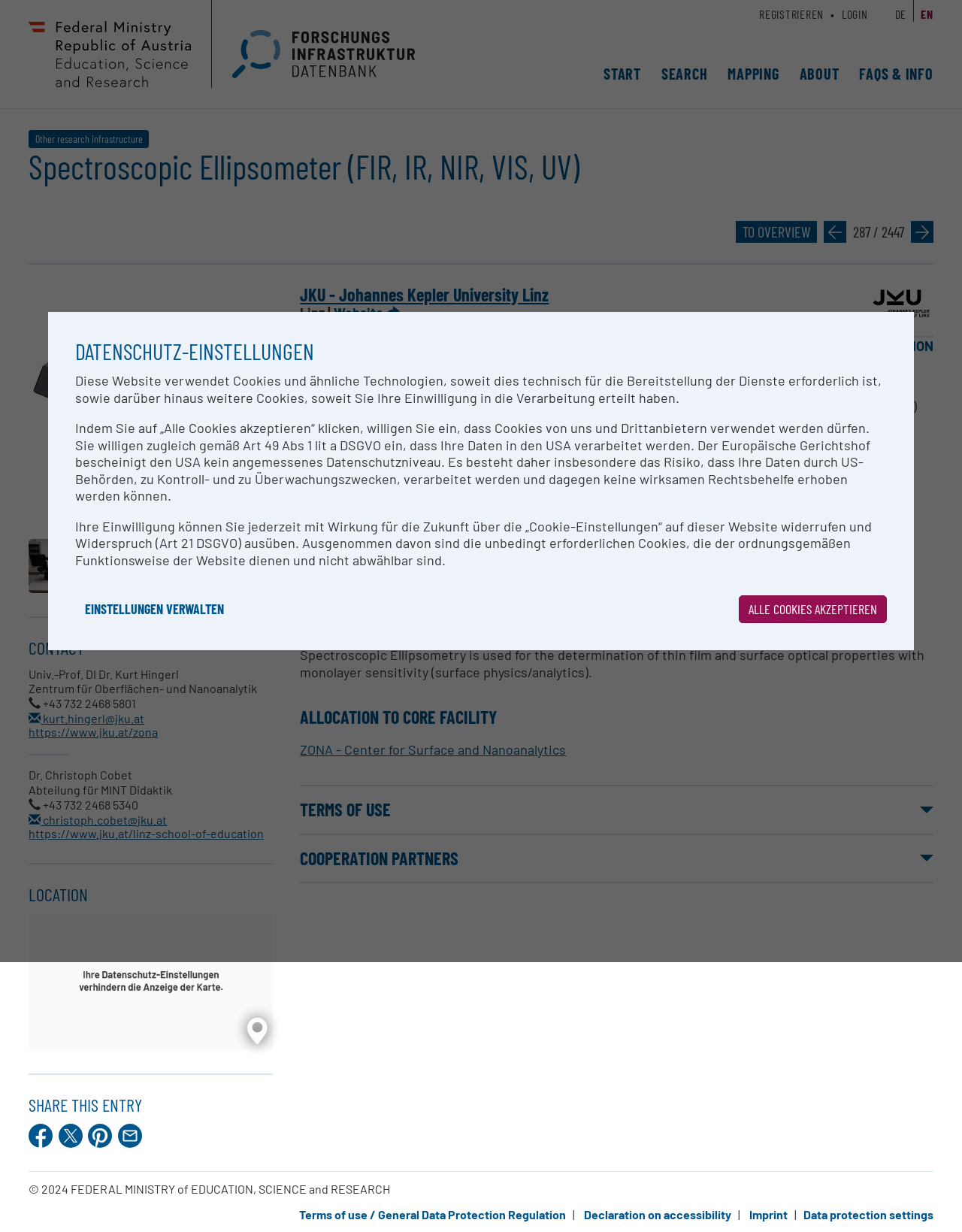Find and indicate the bounding box coordinates of the region you should select to follow the given instruction: "Click on the LOGIN button".

[0.875, 0.005, 0.902, 0.017]